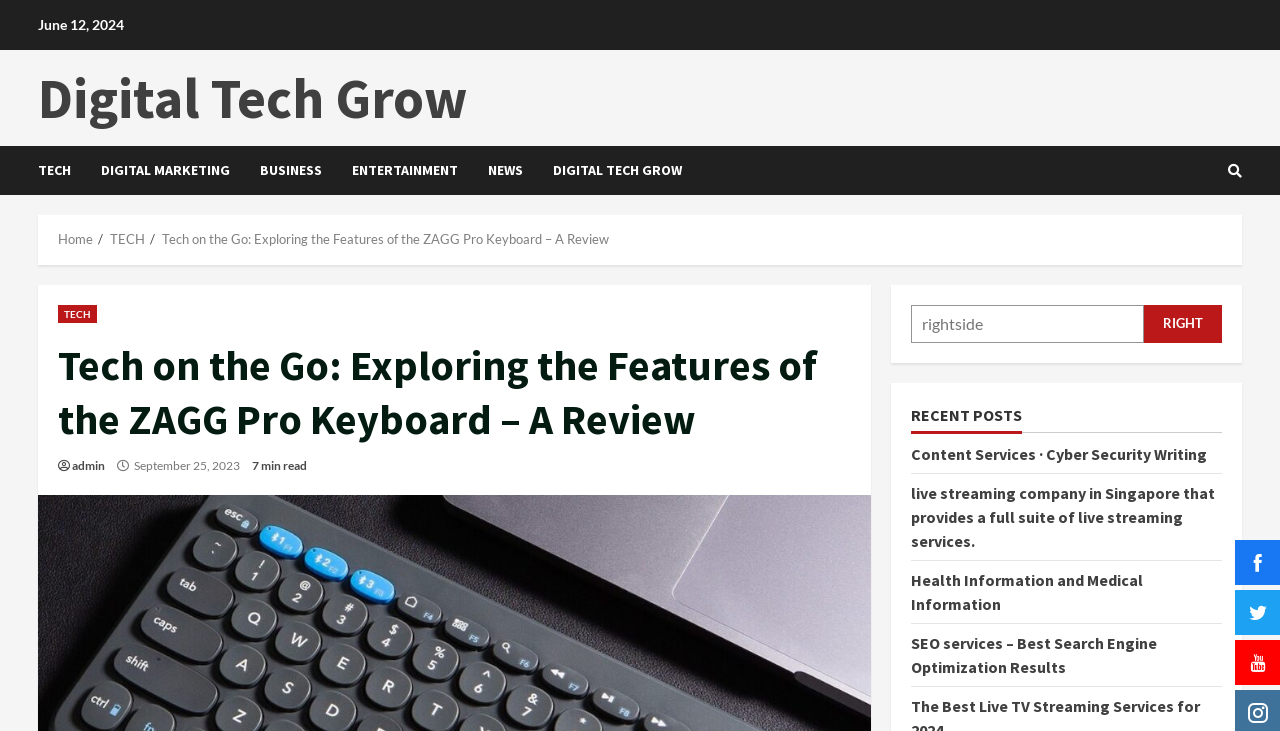Give a one-word or short phrase answer to this question: 
What is the icon located at the top-right corner of the webpage?

search icon